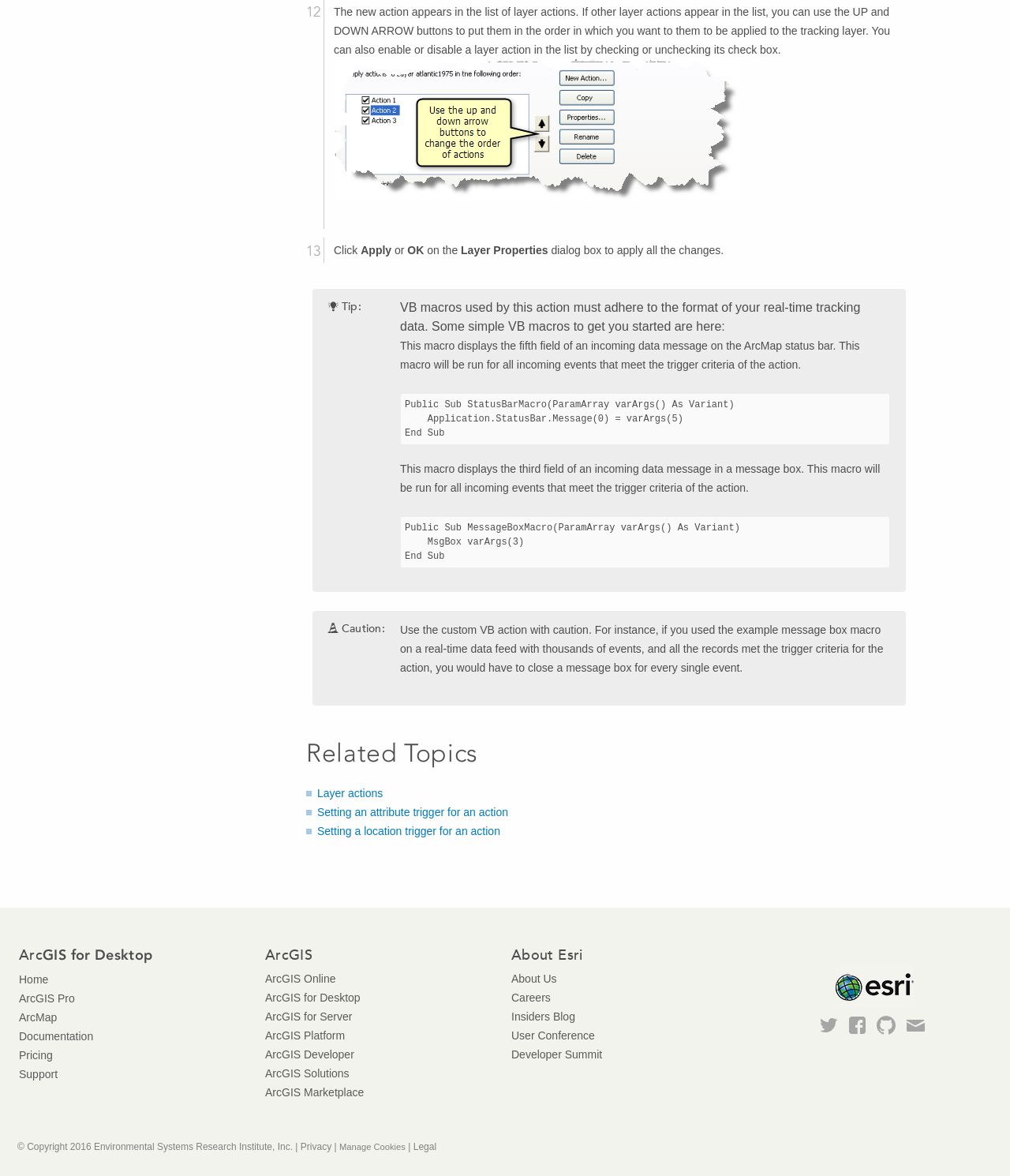Show the bounding box coordinates of the region that should be clicked to follow the instruction: "Go to previous month."

None